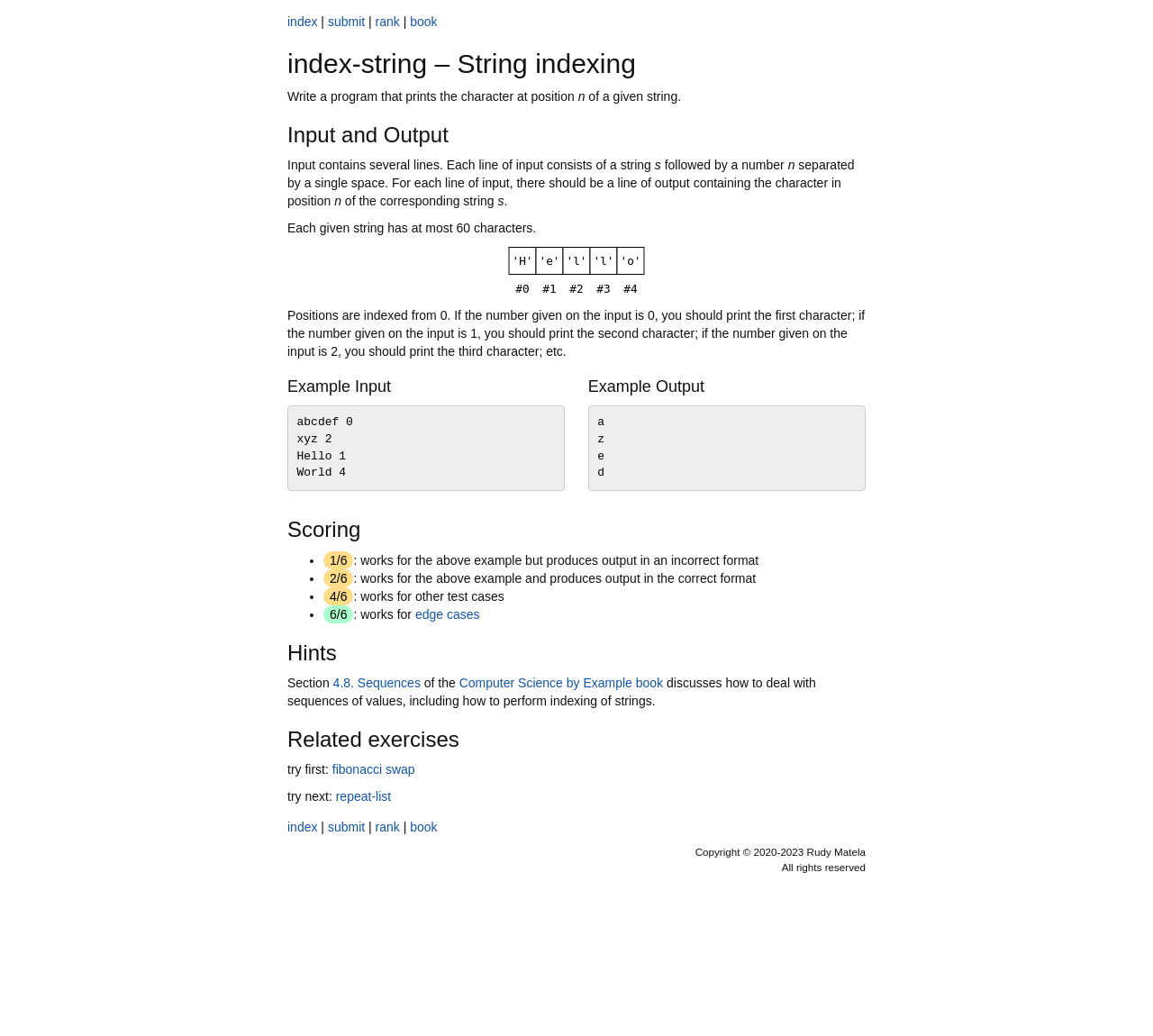Mark the bounding box of the element that matches the following description: "4.8. Sequences".

[0.289, 0.652, 0.365, 0.666]